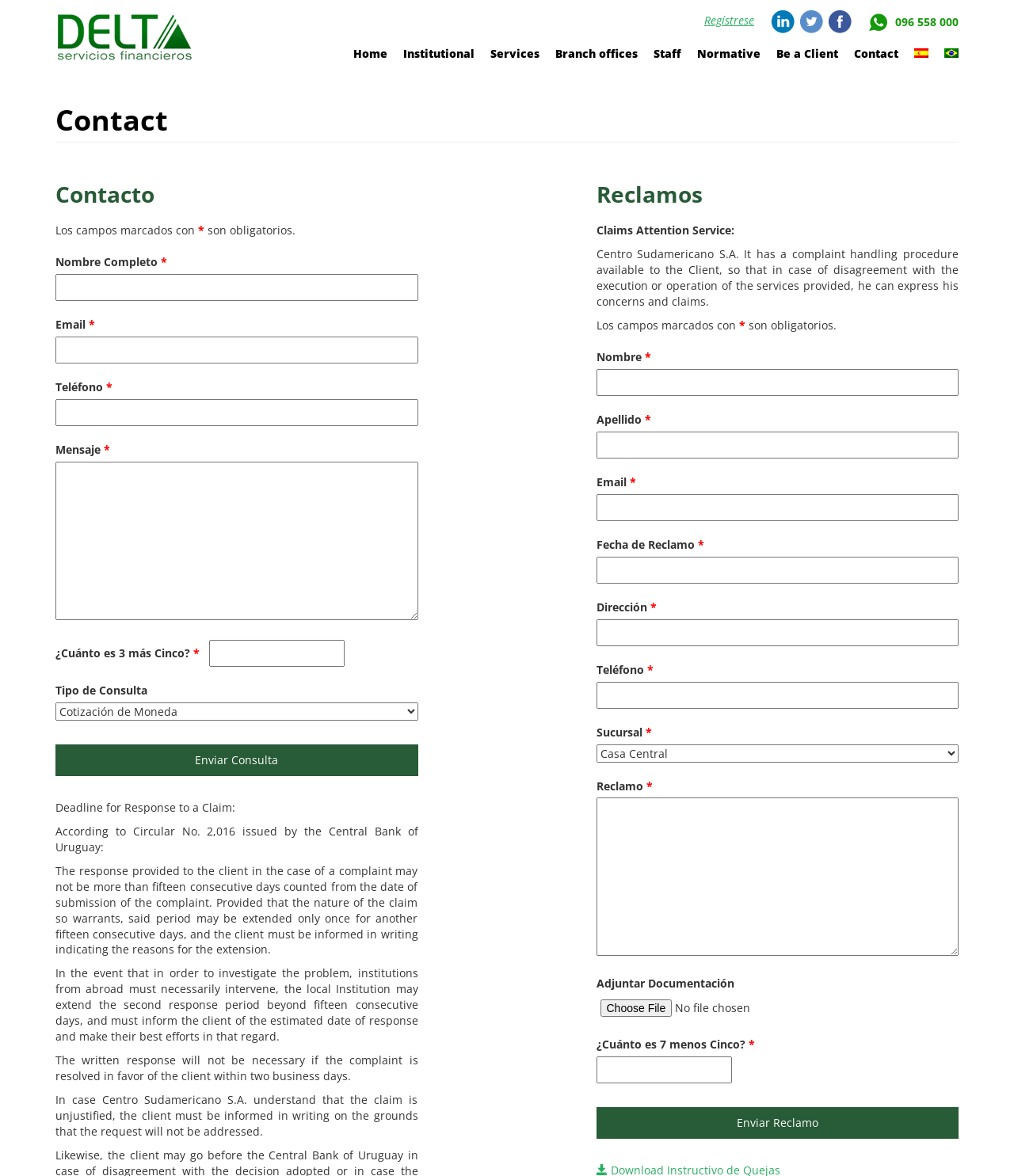Can you find the bounding box coordinates of the area I should click to execute the following instruction: "view March 2023"?

None